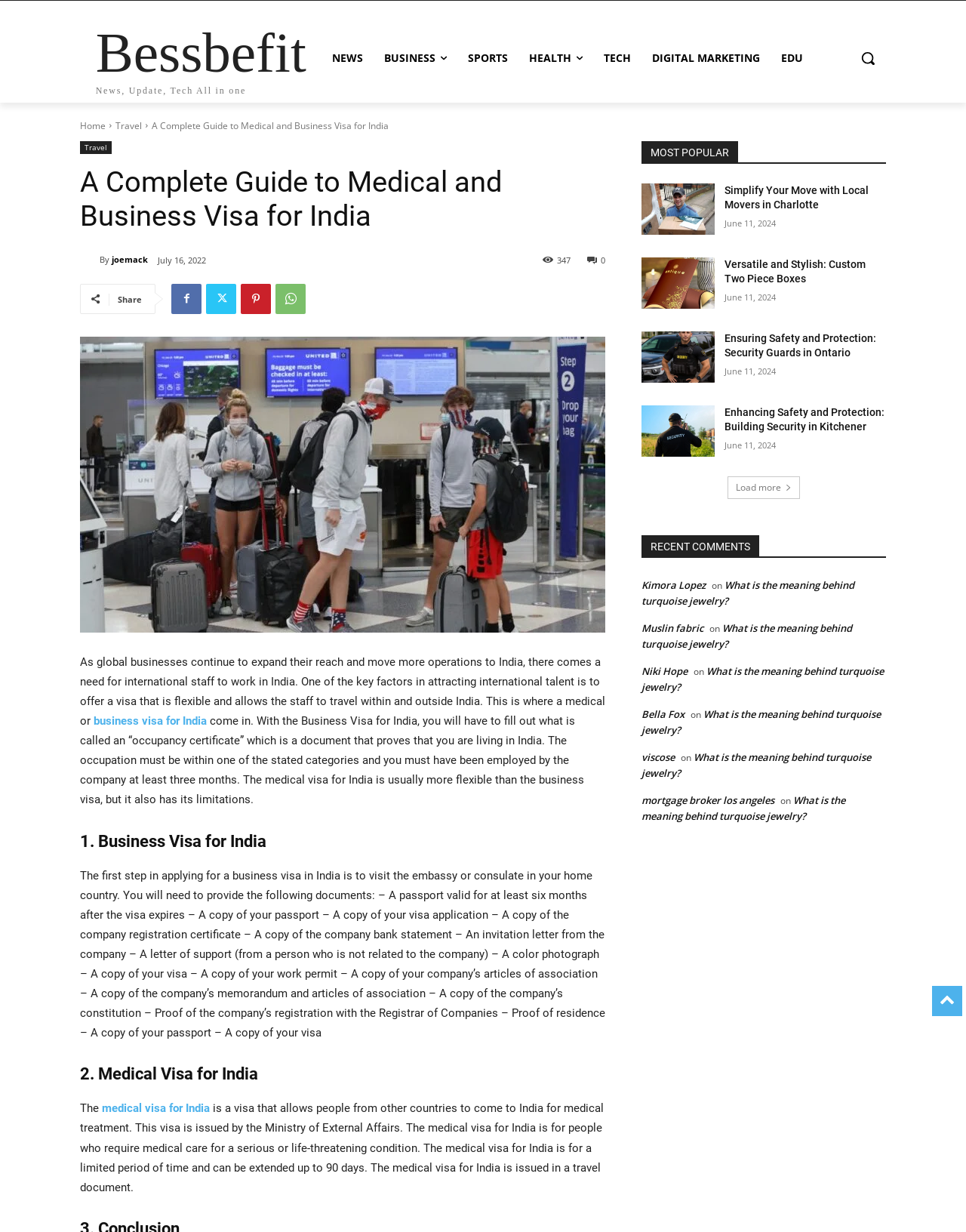Determine the bounding box of the UI component based on this description: "title="Bracebridge School Of Ballet"". The bounding box coordinates should be four float values between 0 and 1, i.e., [left, top, right, bottom].

None